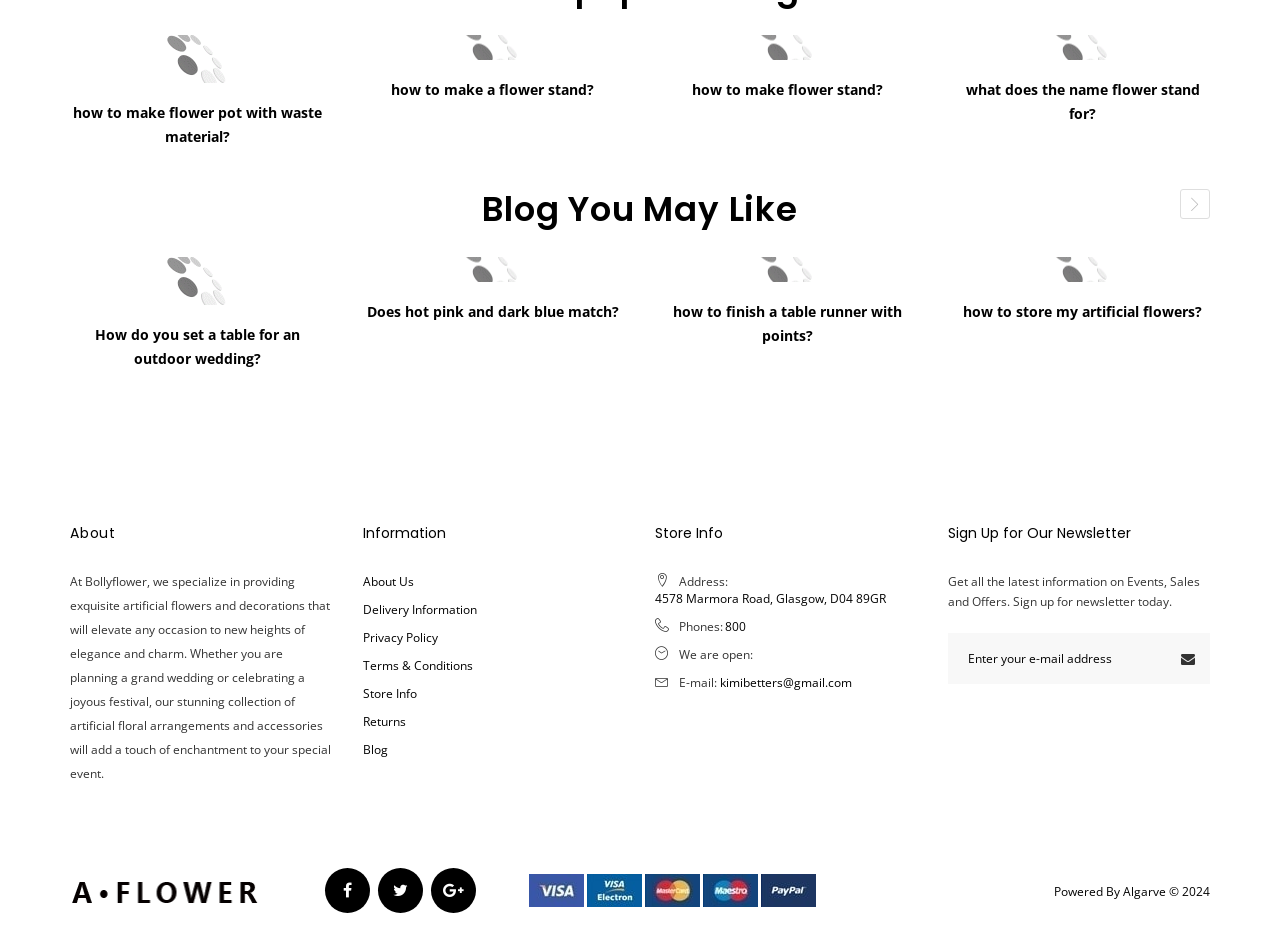Using the given description, provide the bounding box coordinates formatted as (top-left x, top-left y, bottom-right x, bottom-right y), with all values being floating point numbers between 0 and 1. Description: infrared honeycomb ceramic plate company,

None